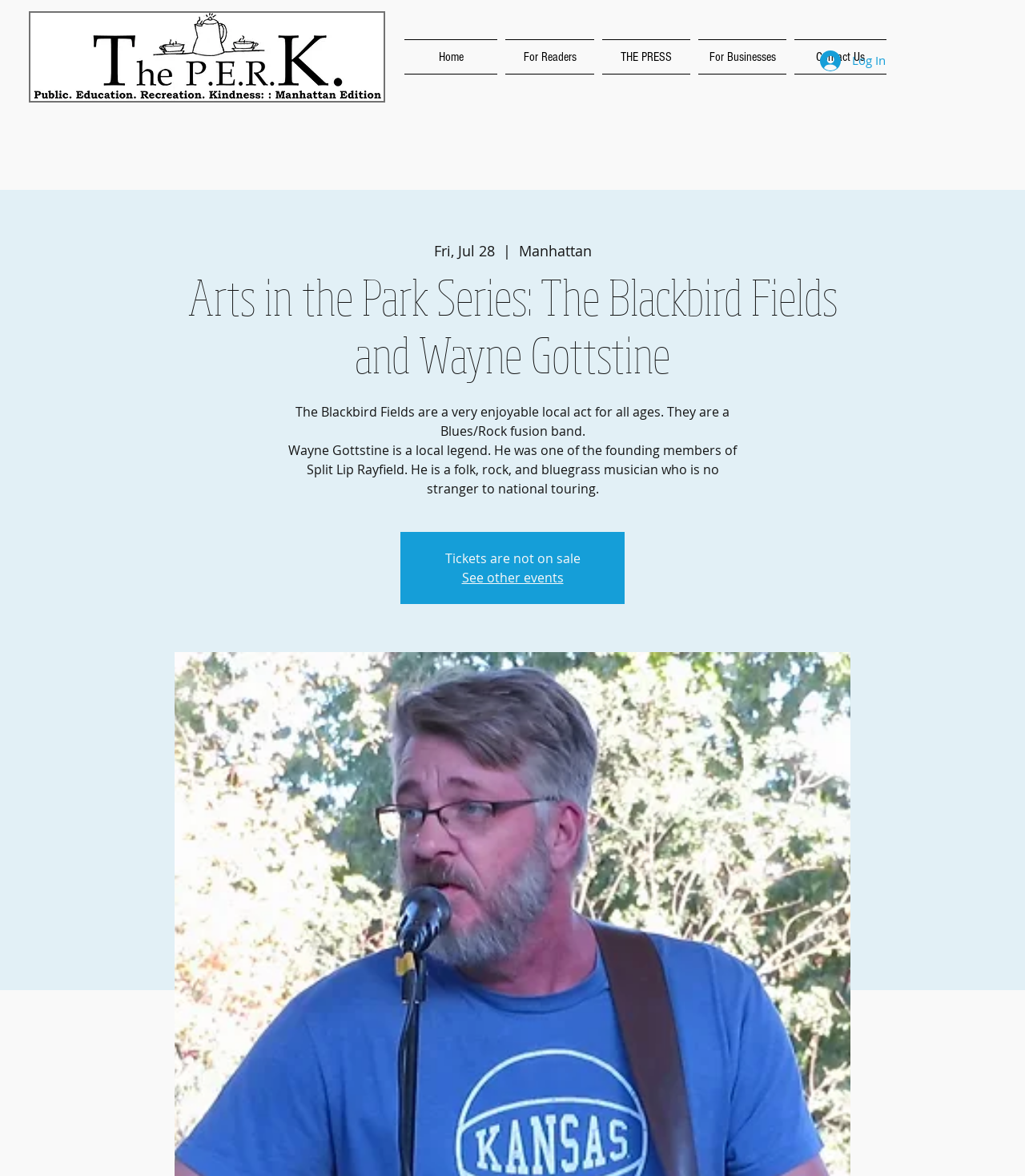Answer the following in one word or a short phrase: 
What is Wayne Gottstine's music genre?

Folk, rock, and bluegrass